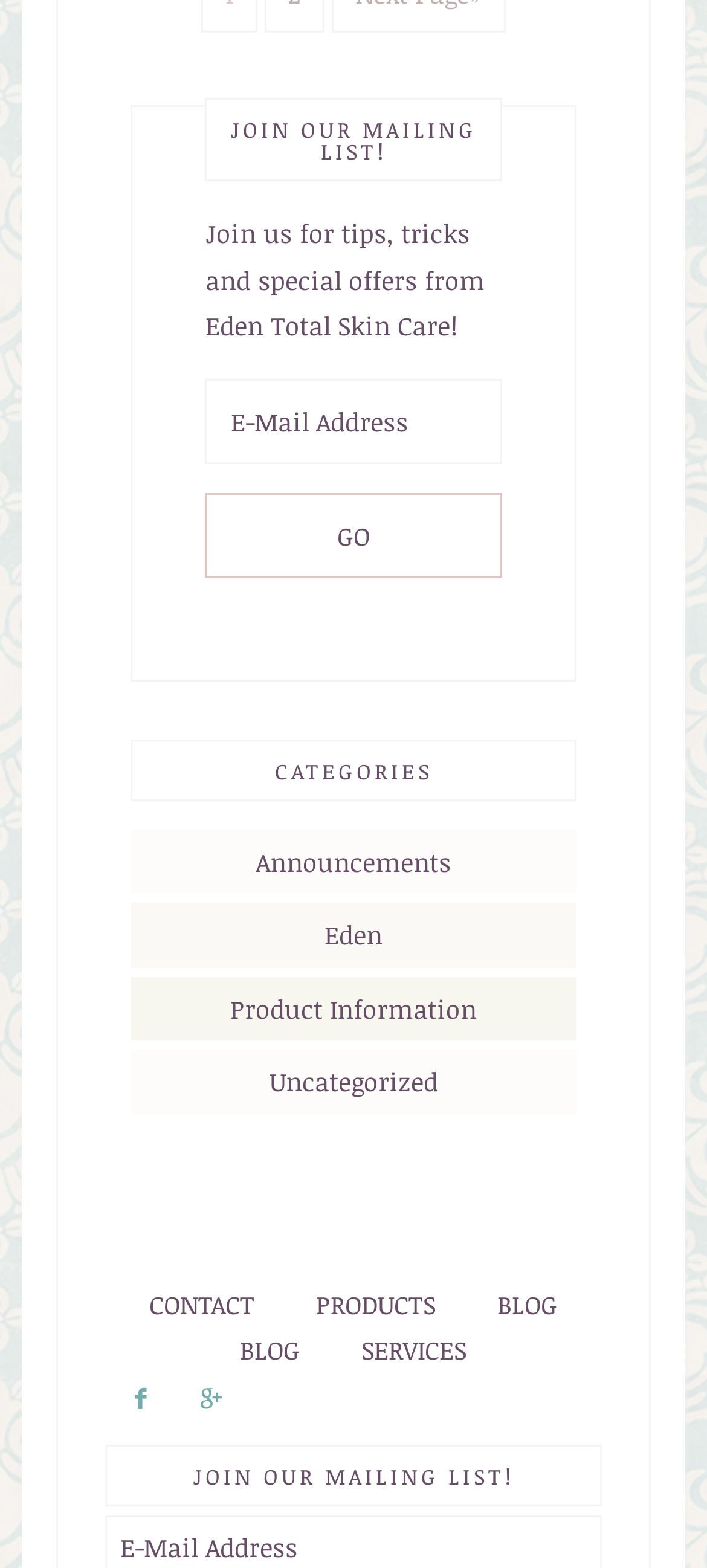Please mark the clickable region by giving the bounding box coordinates needed to complete this instruction: "View products".

[0.447, 0.821, 0.617, 0.843]